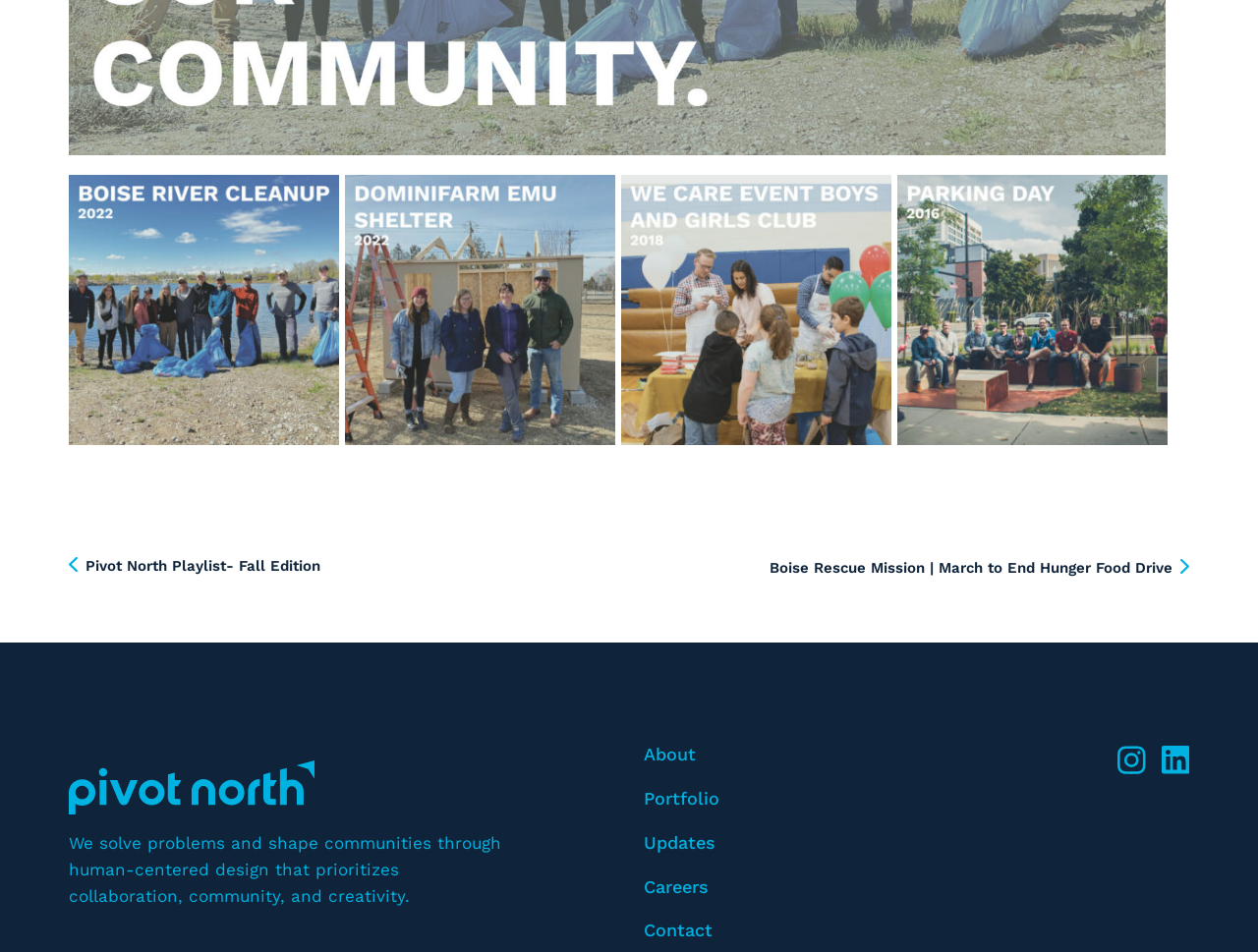Give the bounding box coordinates for the element described as: "Pivot North Playlist- Fall Edition".

[0.055, 0.585, 0.255, 0.604]